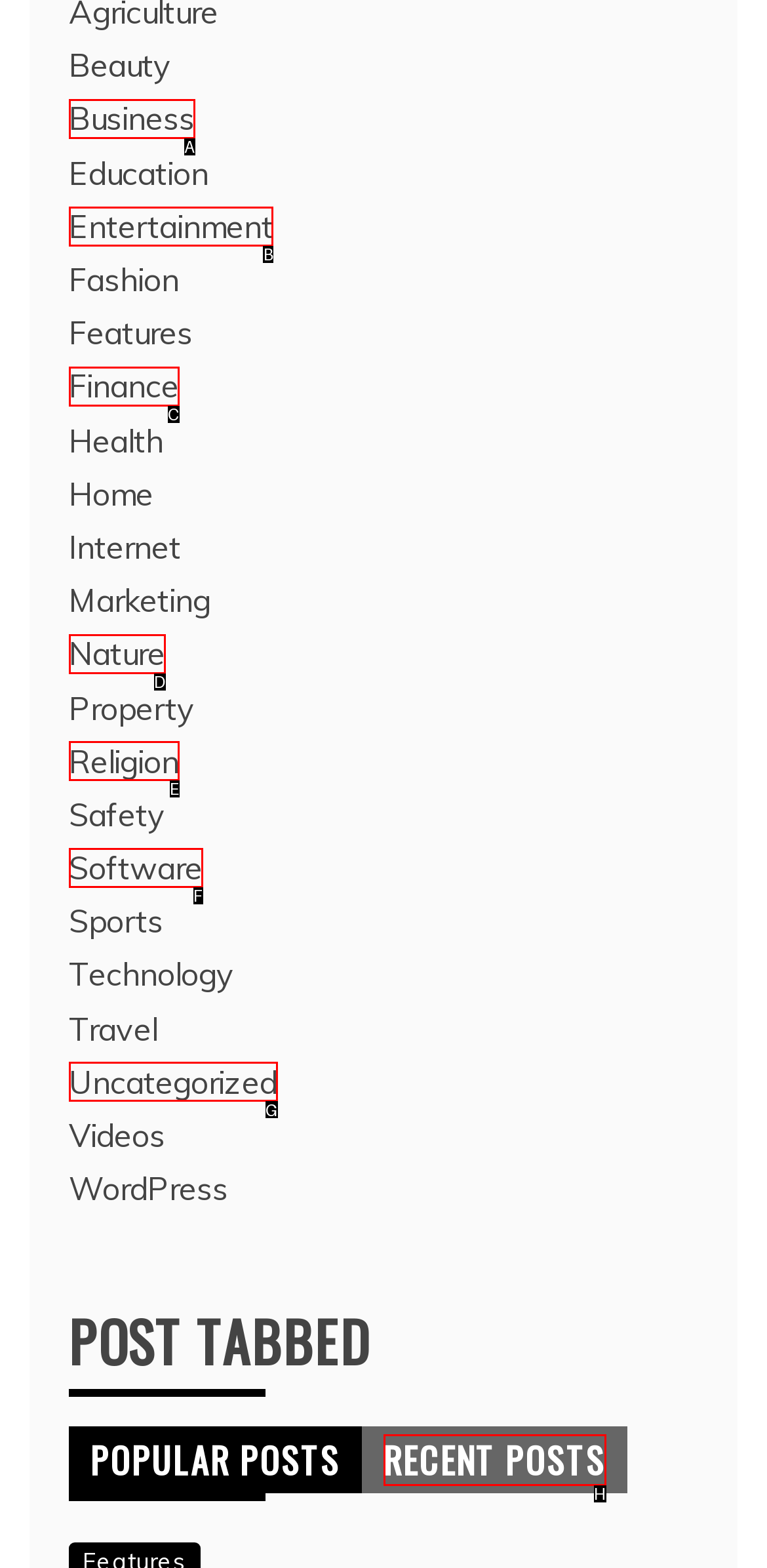Identify the letter of the UI element you should interact with to perform the task: go to Entertainment
Reply with the appropriate letter of the option.

B